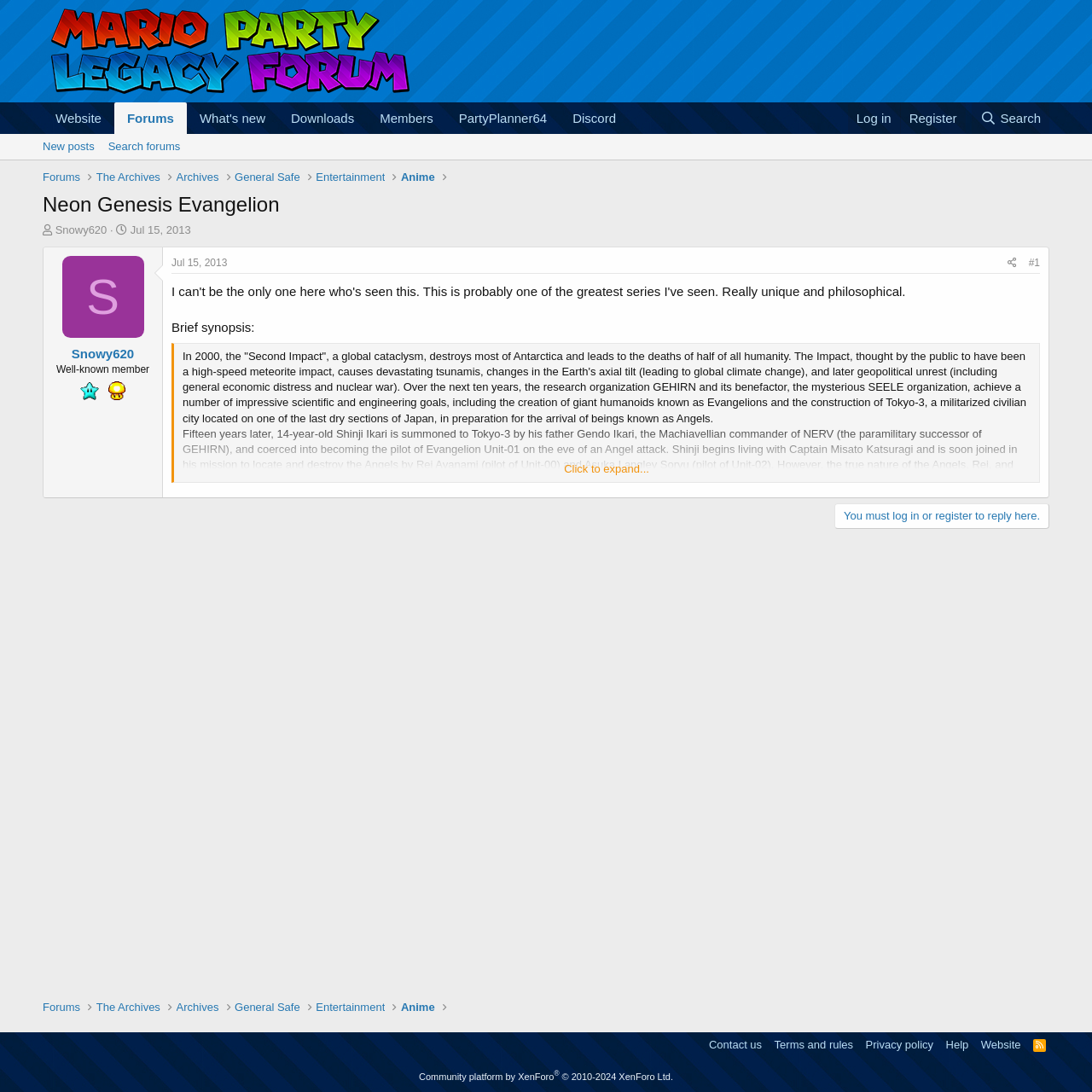Please find the bounding box coordinates of the element that needs to be clicked to perform the following instruction: "Click on the 'Log in' link". The bounding box coordinates should be four float numbers between 0 and 1, represented as [left, top, right, bottom].

[0.776, 0.094, 0.824, 0.123]